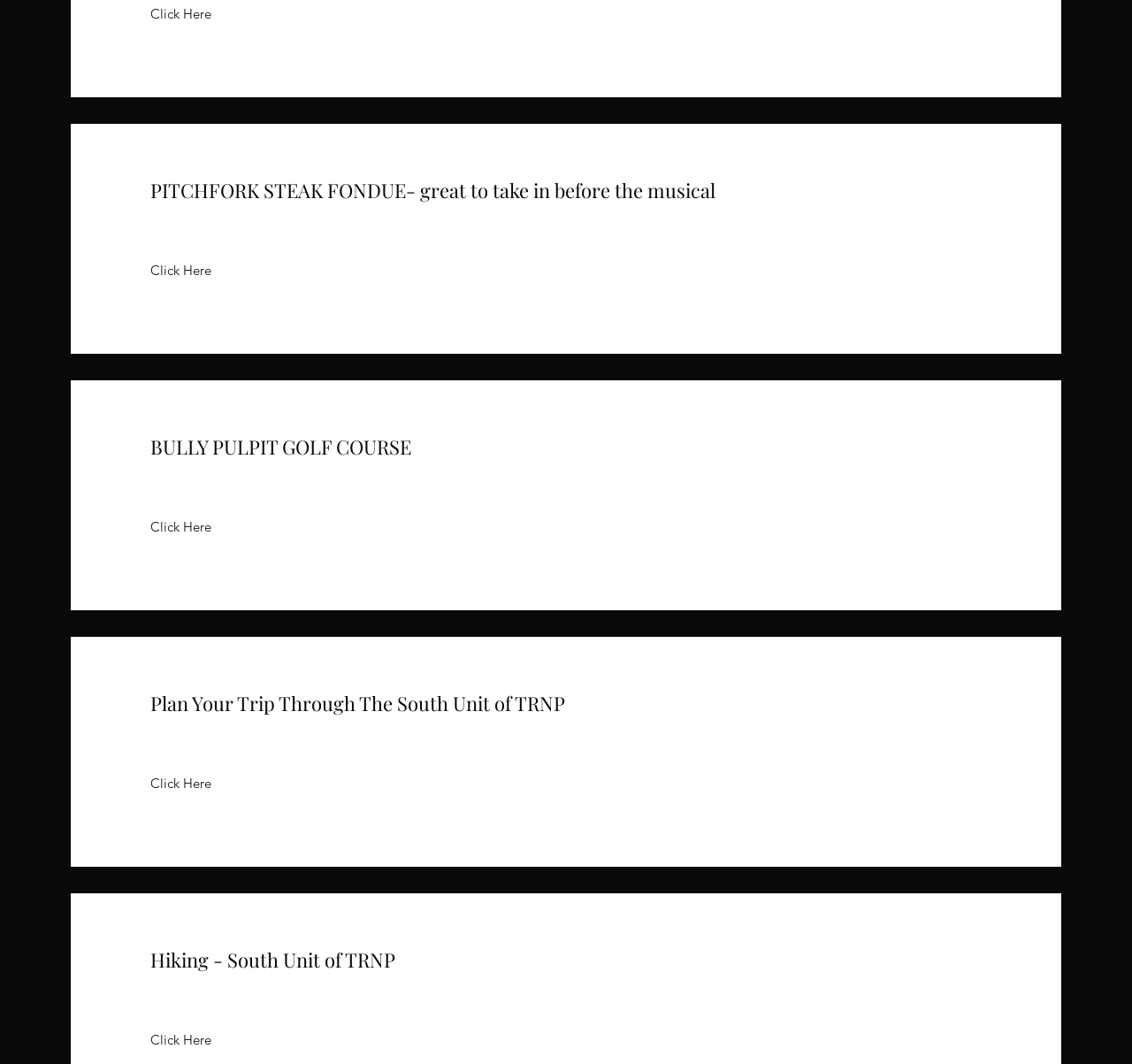Find the bounding box coordinates for the area you need to click to carry out the instruction: "Go hiking in 'Hiking - South Unit of TRNP'". The coordinates should be four float numbers between 0 and 1, indicated as [left, top, right, bottom].

[0.133, 0.889, 0.867, 0.915]